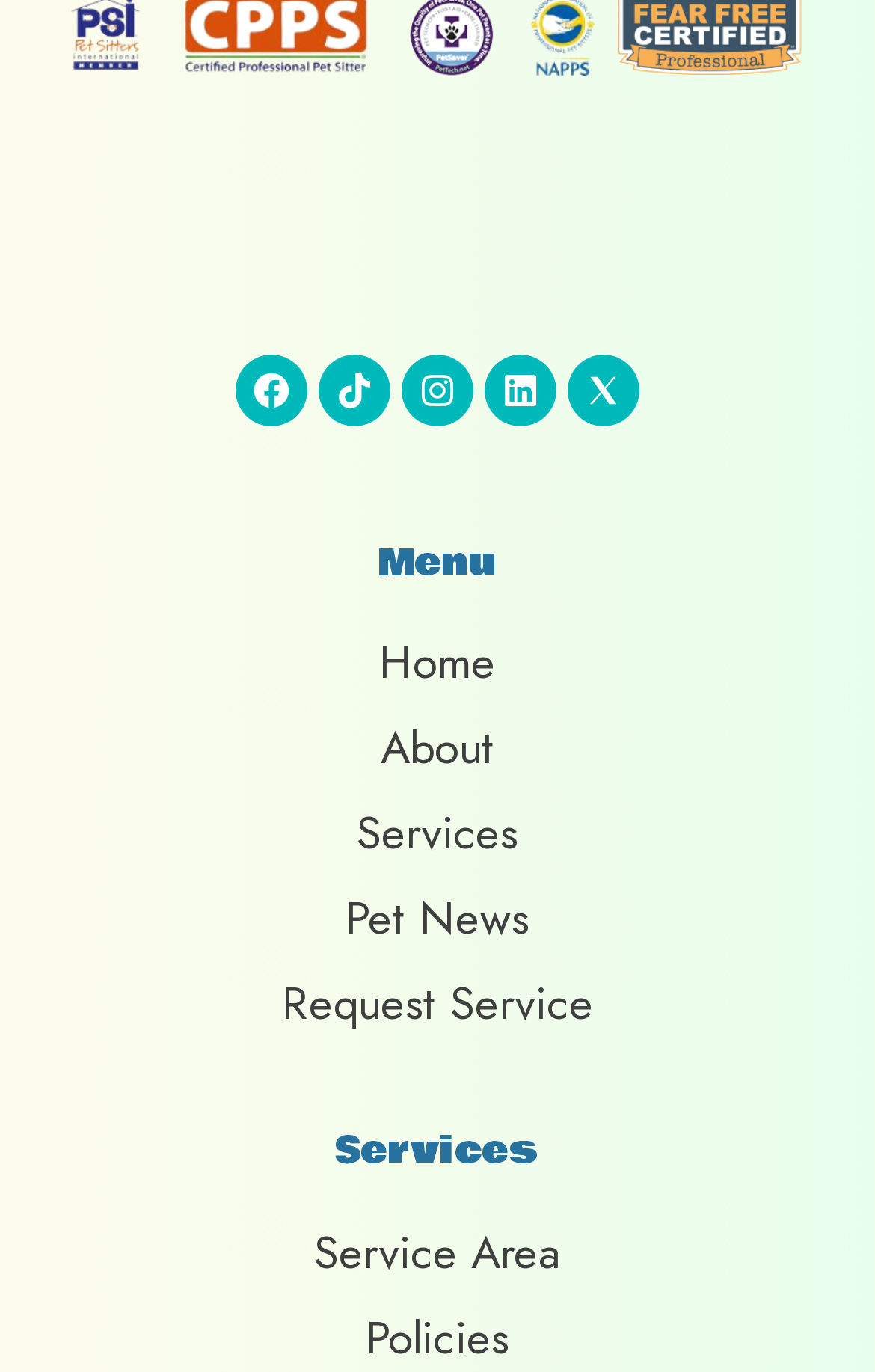How many headings are there on the webpage?
Refer to the image and offer an in-depth and detailed answer to the question.

By analyzing the webpage structure, I can see that there are two headings, one labeled 'Menu' and the other labeled 'Services', indicating that there are two headings on the webpage.